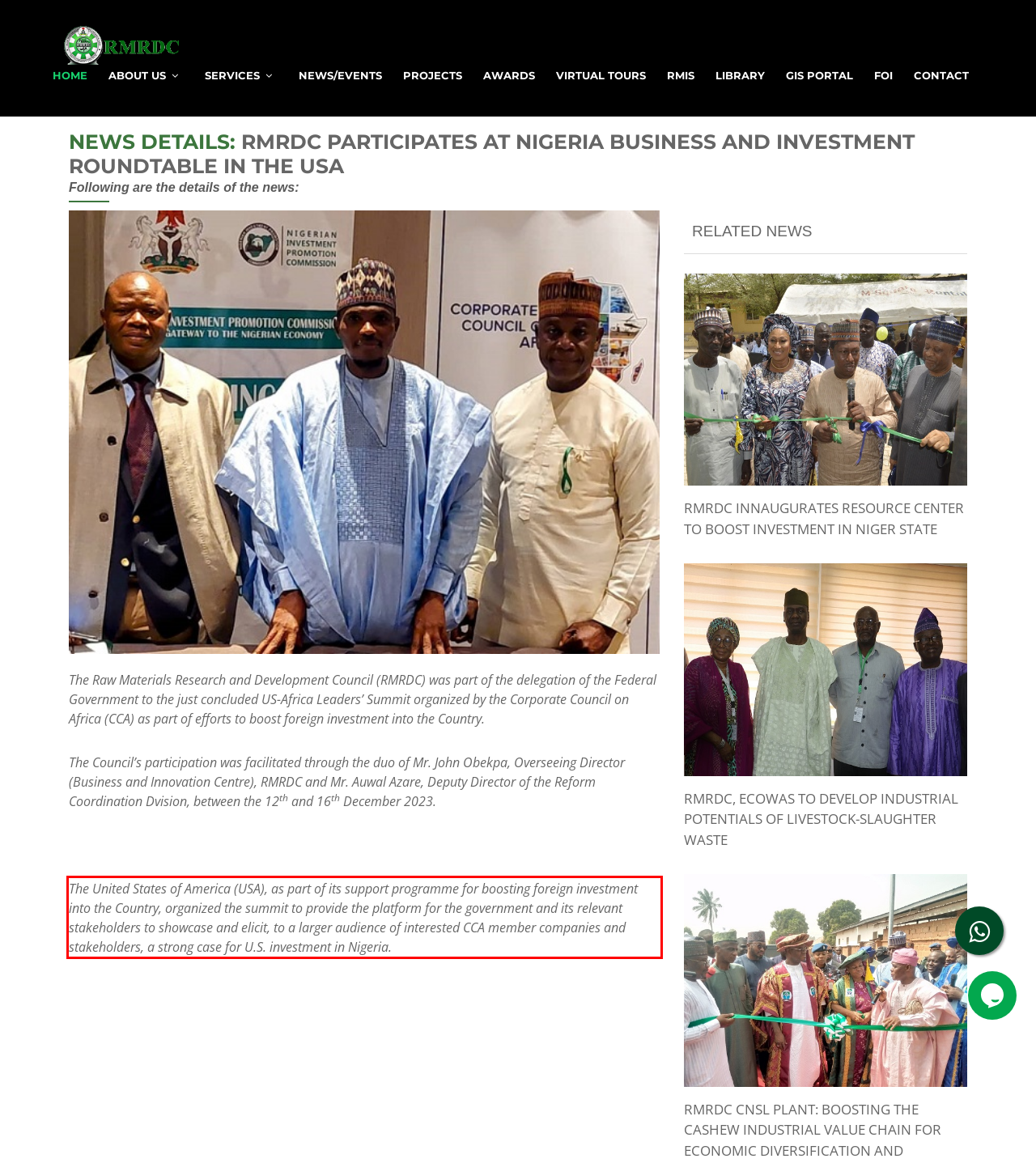You have a screenshot of a webpage with a red bounding box. Use OCR to generate the text contained within this red rectangle.

The United States of America (USA), as part of its support programme for boosting foreign investment into the Country, organized the summit to provide the platform for the government and its relevant stakeholders to showcase and elicit, to a larger audience of interested CCA member companies and stakeholders, a strong case for U.S. investment in Nigeria.